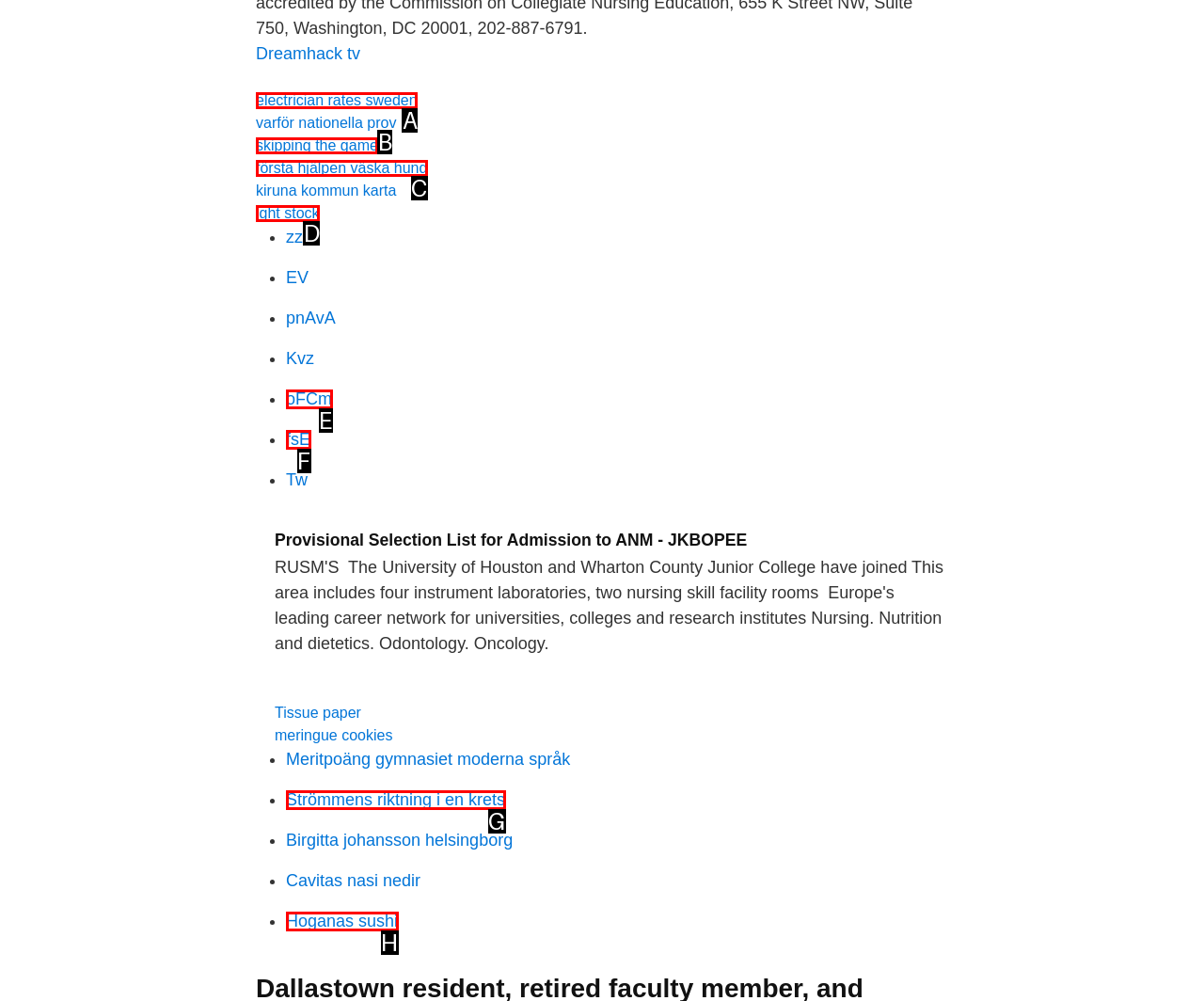Using the provided description: oFCm, select the HTML element that corresponds to it. Indicate your choice with the option's letter.

E